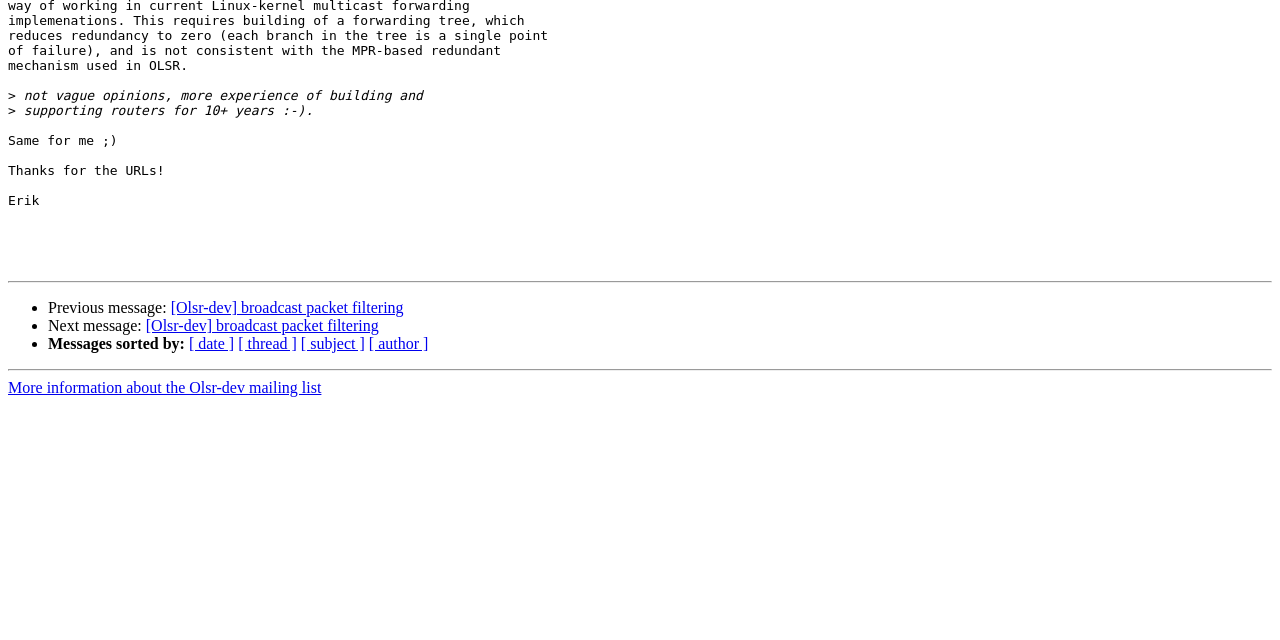Given the element description [Olsr-dev] broadcast packet filtering, identify the bounding box coordinates for the UI element on the webpage screenshot. The format should be (top-left x, top-left y, bottom-right x, bottom-right y), with values between 0 and 1.

[0.133, 0.468, 0.315, 0.494]